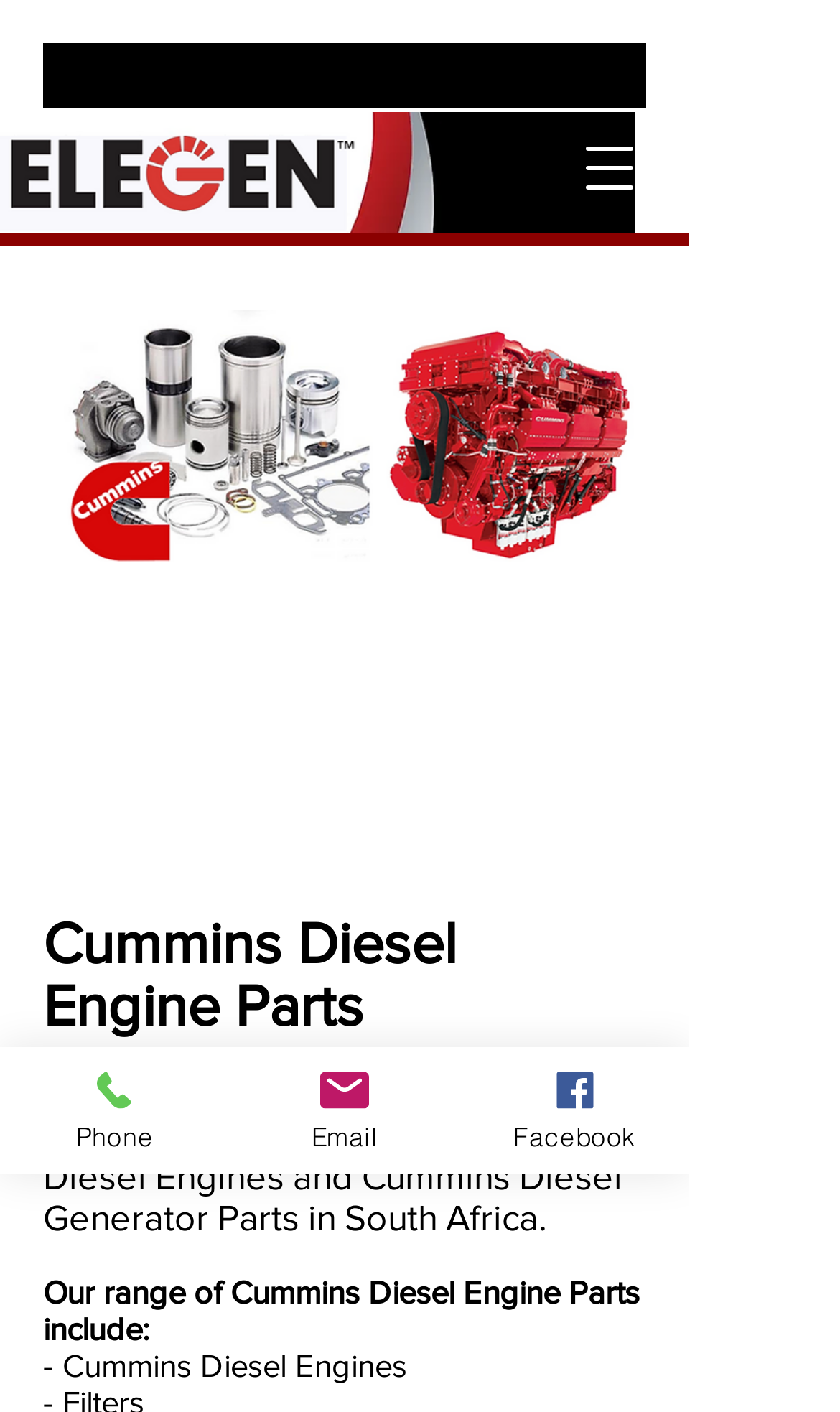Explain in detail what is displayed on the webpage.

The webpage is about Elegen, a supplier of genuine Cummins parts for generators and diesel engines in South Africa. At the top, there is a navigation menu button on the right side, which can be opened to access more options. Below the navigation button, there is a logo image of Belldieselparts and Cumminsparts on the left side.

The main content of the webpage is divided into sections. The first section has a heading "Cummins Diesel Engine Parts" on the left side, with a link to the same title below it. Below the heading, there is a paragraph of text that describes Elegen as a leading supplier of genuine and aftermarket Cummins diesel engines and generator parts in South Africa.

The next section lists the range of Cummins diesel engine parts supplied by Elegen, with the first item being "Cummins Diesel Engines". This list is located below the paragraph of text.

On the right side of the webpage, there are three links to contact Elegen: "Phone", "Email", and "Facebook". Each link has a corresponding image icon next to it. These links are positioned vertically, with "Phone" at the top, followed by "Email", and then "Facebook" at the bottom.